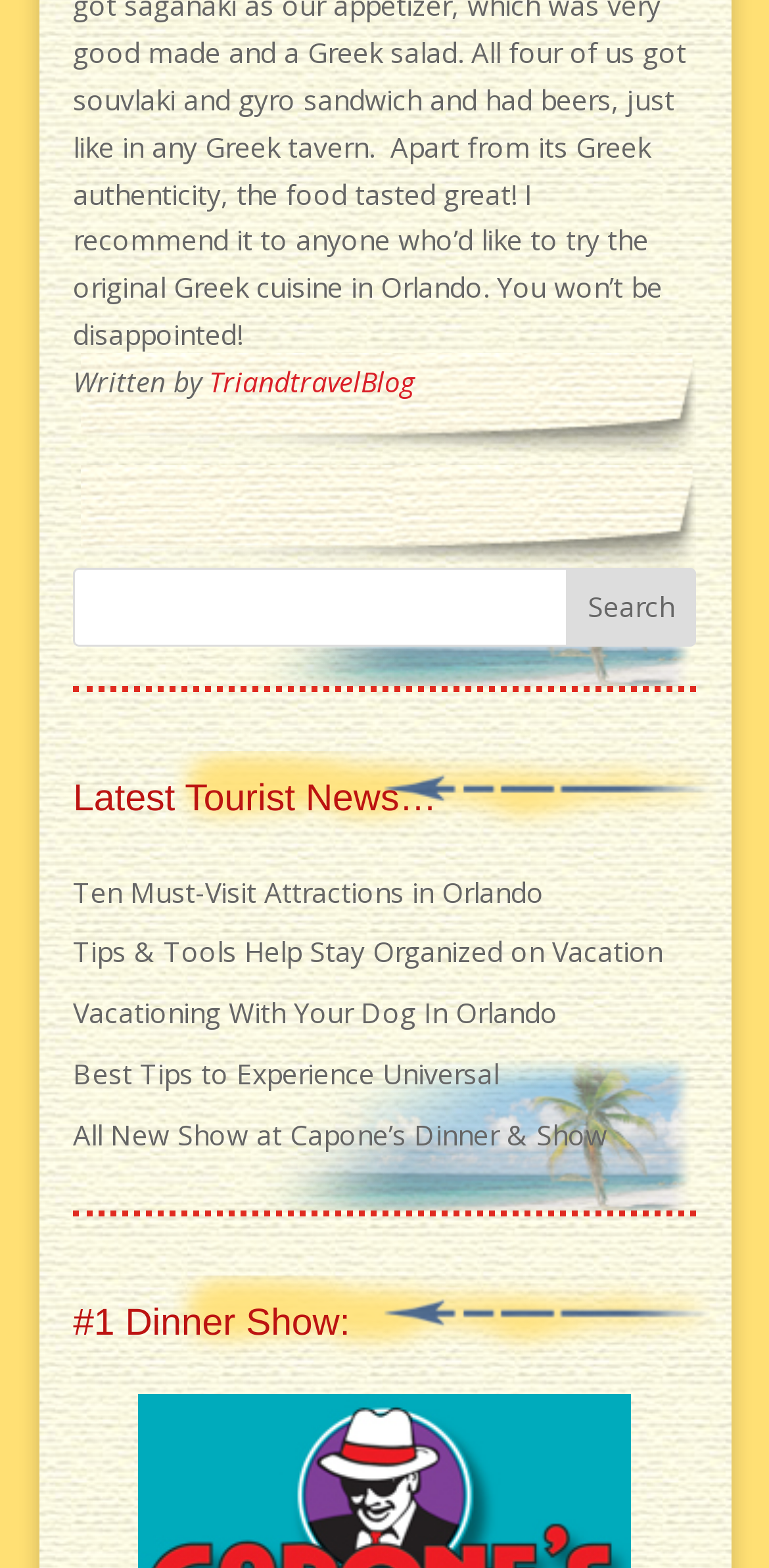How many links are there in the 'Latest Tourist News' section?
Answer with a single word or phrase by referring to the visual content.

5